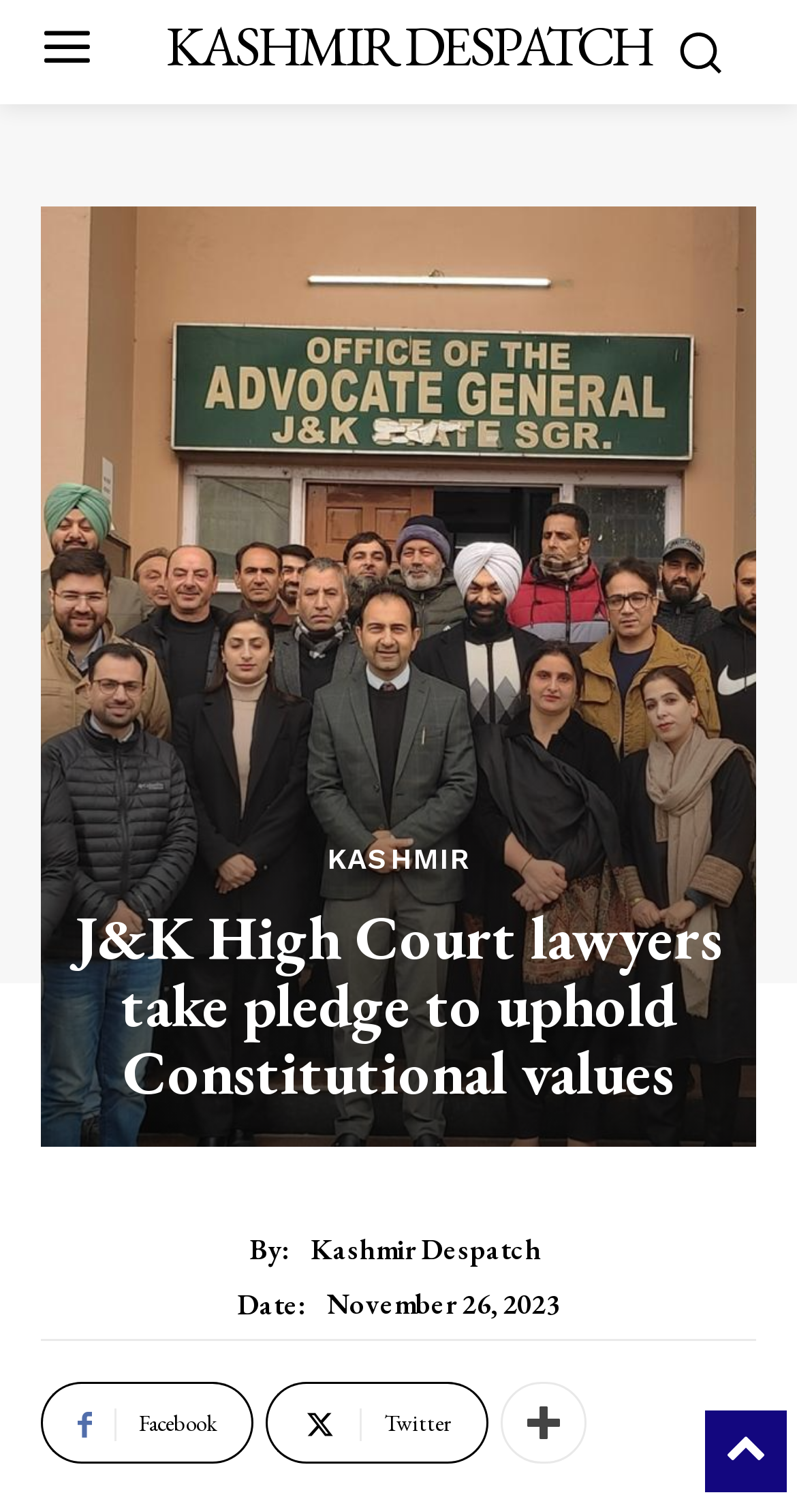Locate the UI element described by Open menu drawer and provide its bounding box coordinates. Use the format (top-left x, top-left y, bottom-right x, bottom-right y) with all values as floating point numbers between 0 and 1.

None